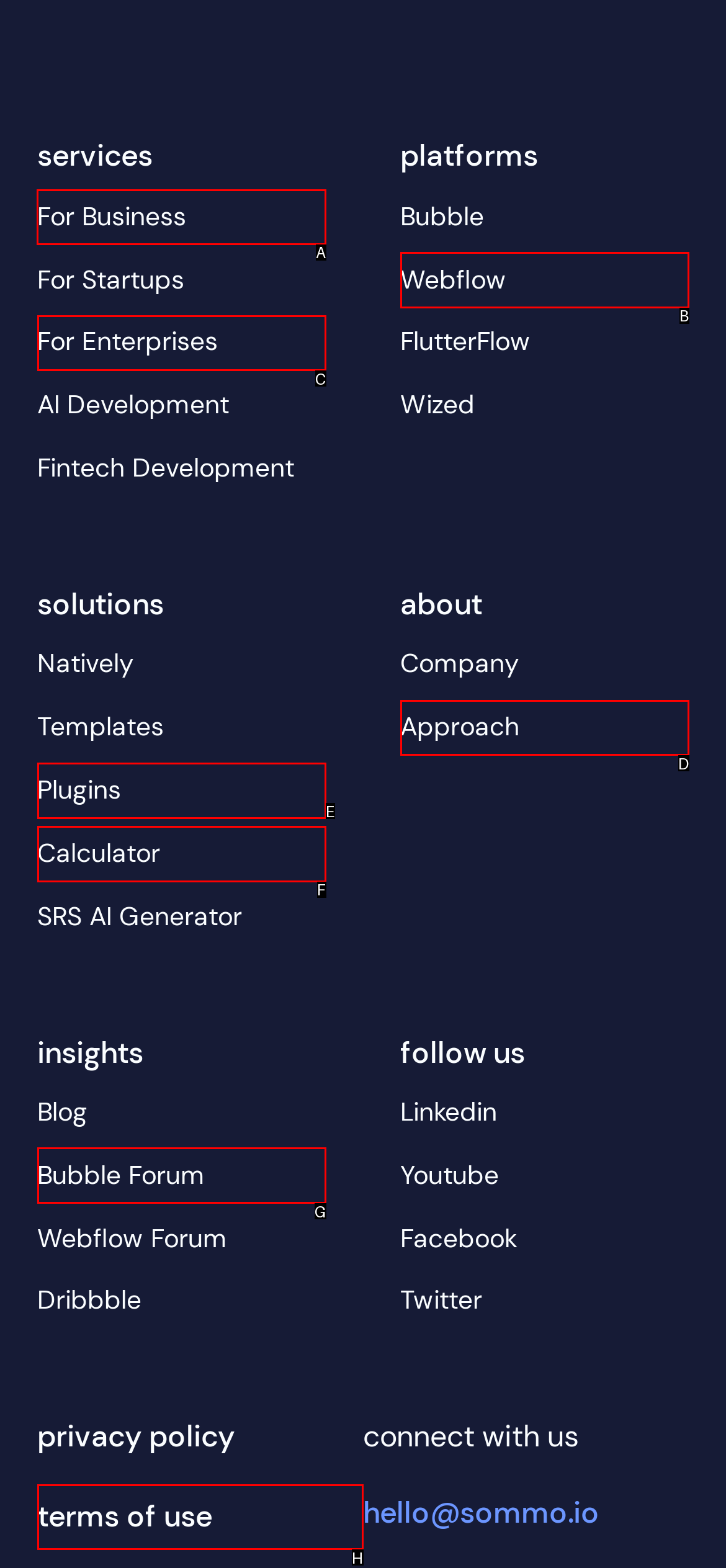Tell me which one HTML element I should click to complete the following task: Click on For Business Answer with the option's letter from the given choices directly.

A